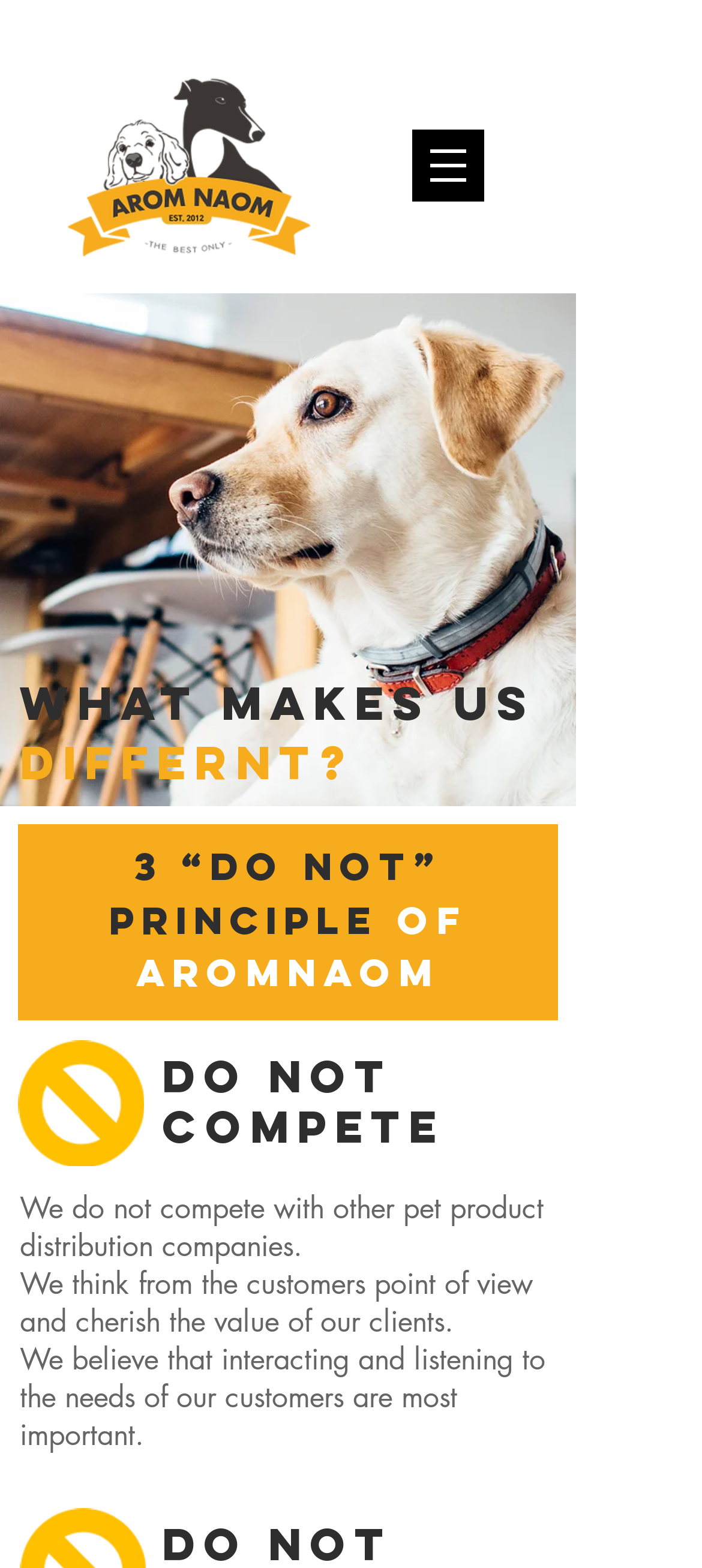Create an in-depth description of the webpage, covering main sections.

The webpage is about what makes aromnaom different, with a focus on their unique approach to pet product distribution. At the top of the page, there is a navigation menu labeled "Site" with a button that has a popup menu, accompanied by a small image. 

Below the navigation menu, there is a prominent heading that reads "What Makes us Different?" which takes up a significant portion of the page. 

To the right of the heading, there are three short paragraphs of text that explain aromnaom's principles. The first paragraph is titled "3 “DO NOT” PRINCIPLE" and is followed by the phrase "OF AROMNAOM". The three paragraphs below explain that aromnaom does not compete with other pet product distribution companies, thinks from the customer's point of view, and believes in interacting and listening to customer needs.

Scattered throughout the text are emphasized keywords, such as "DO NOT" and "COMPETE", which are displayed in a larger font size to draw attention to aromnaom's unique approach. Overall, the webpage has a simple and clean layout, with a focus on conveying aromnaom's values and principles.